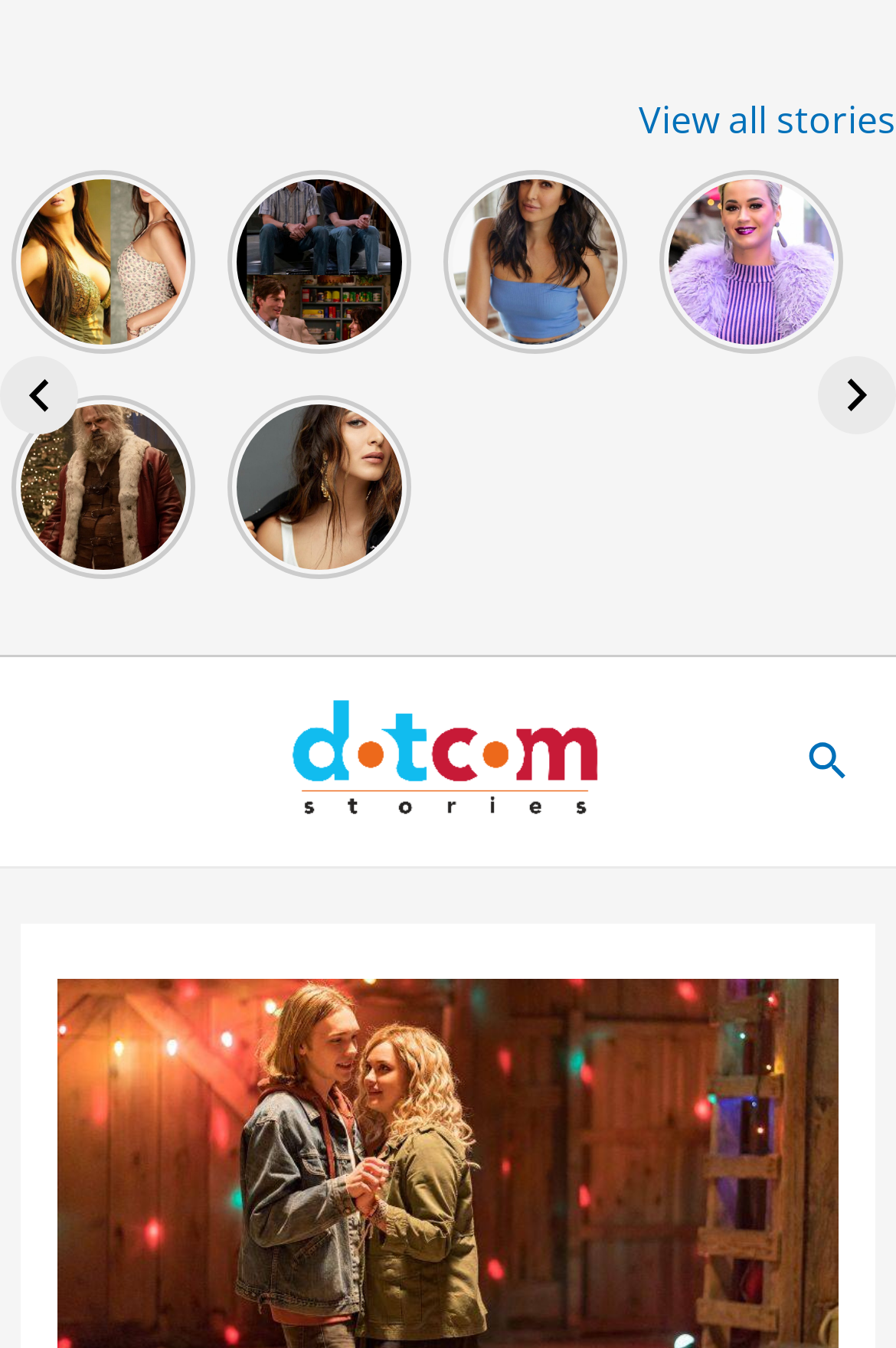Construct a thorough caption encompassing all aspects of the webpage.

The webpage appears to be a blog or news website, with a focus on entertainment and celebrity news. At the top, there is a title "The Best Romantic Movies on Hulu You Must Watch" which suggests that the main content of the page is related to romantic movies on Hulu.

Below the title, there are five horizontal sections, each containing a link and an image. These sections are arranged from left to right and take up most of the width of the page. The links and images are related to various celebrity news and gossip, such as Palak Tiwari's debut in Bollywood, the cast of "That 90s Show", Bollywood actresses who changed their real names, celebrities who used Tinder, and Kiara Advani's bold looks.

Below these sections, there are navigation buttons labeled "Previous" and "Next", which suggest that there are more pages or articles to explore. On the top-right corner, there is a link to "View all stories" and a search icon link.

On the bottom-left corner, there is a link to the website's homepage, "DotComStories", accompanied by an image of the website's logo. The logo is positioned slightly above the link.

The overall layout of the webpage is organized, with clear headings and concise text. The use of images and links creates a visually appealing and engaging experience for the user.